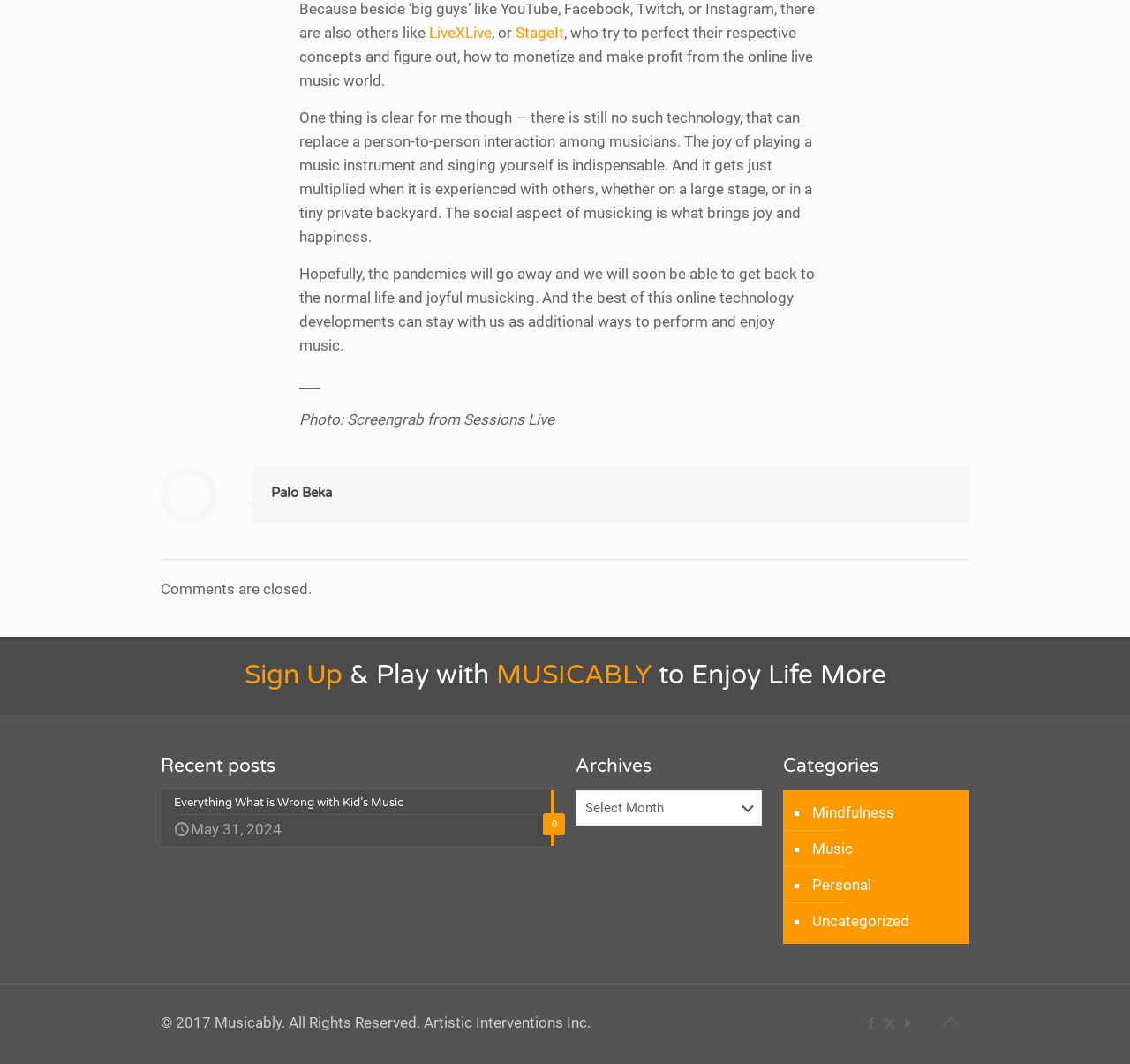Given the element description Mindfulness, identify the bounding box coordinates for the UI element on the webpage screenshot. The format should be (top-left x, top-left y, bottom-right x, bottom-right y), with values between 0 and 1.

[0.716, 0.747, 0.791, 0.781]